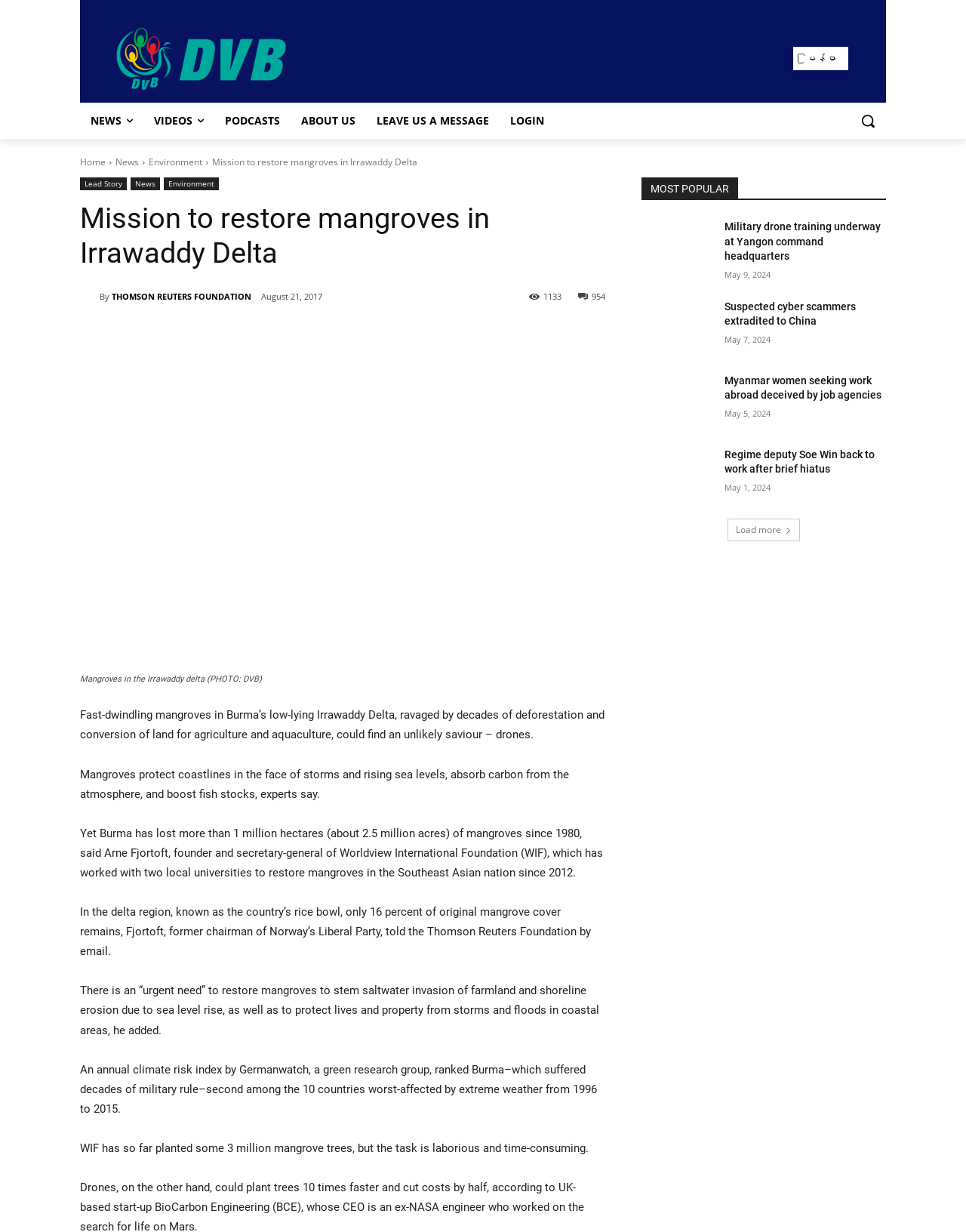Determine the coordinates of the bounding box that should be clicked to complete the instruction: "Read the lead story". The coordinates should be represented by four float numbers between 0 and 1: [left, top, right, bottom].

[0.083, 0.144, 0.131, 0.154]